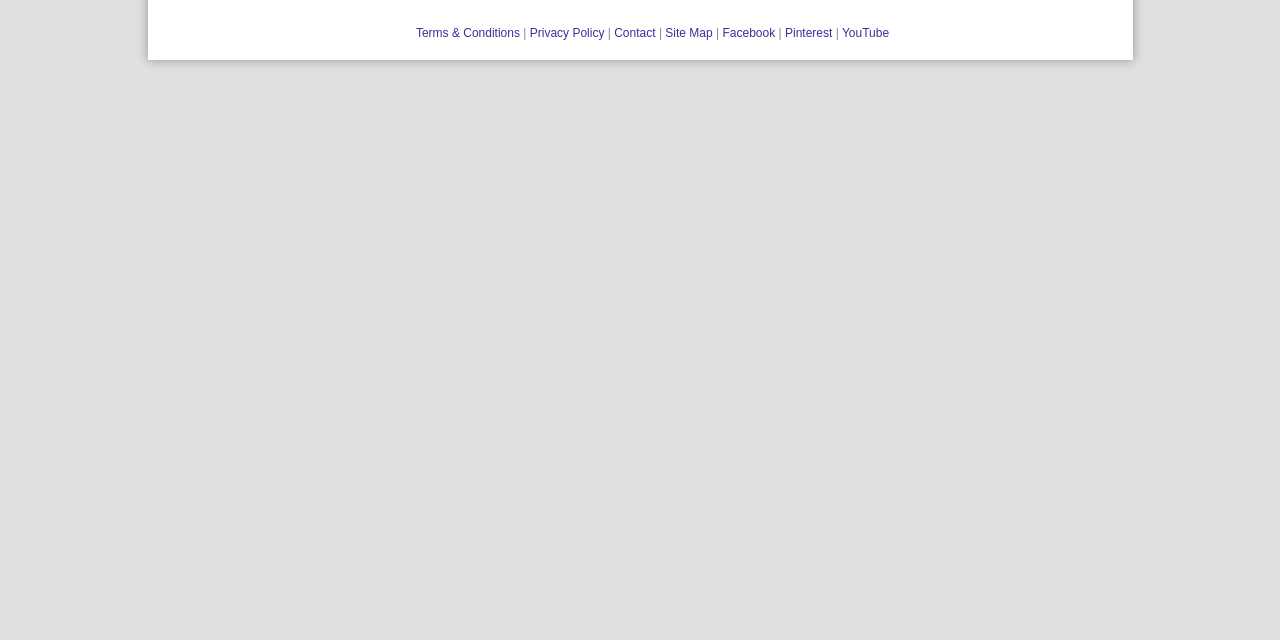Based on the element description: "YouTube", identify the UI element and provide its bounding box coordinates. Use four float numbers between 0 and 1, [left, top, right, bottom].

[0.658, 0.041, 0.695, 0.062]